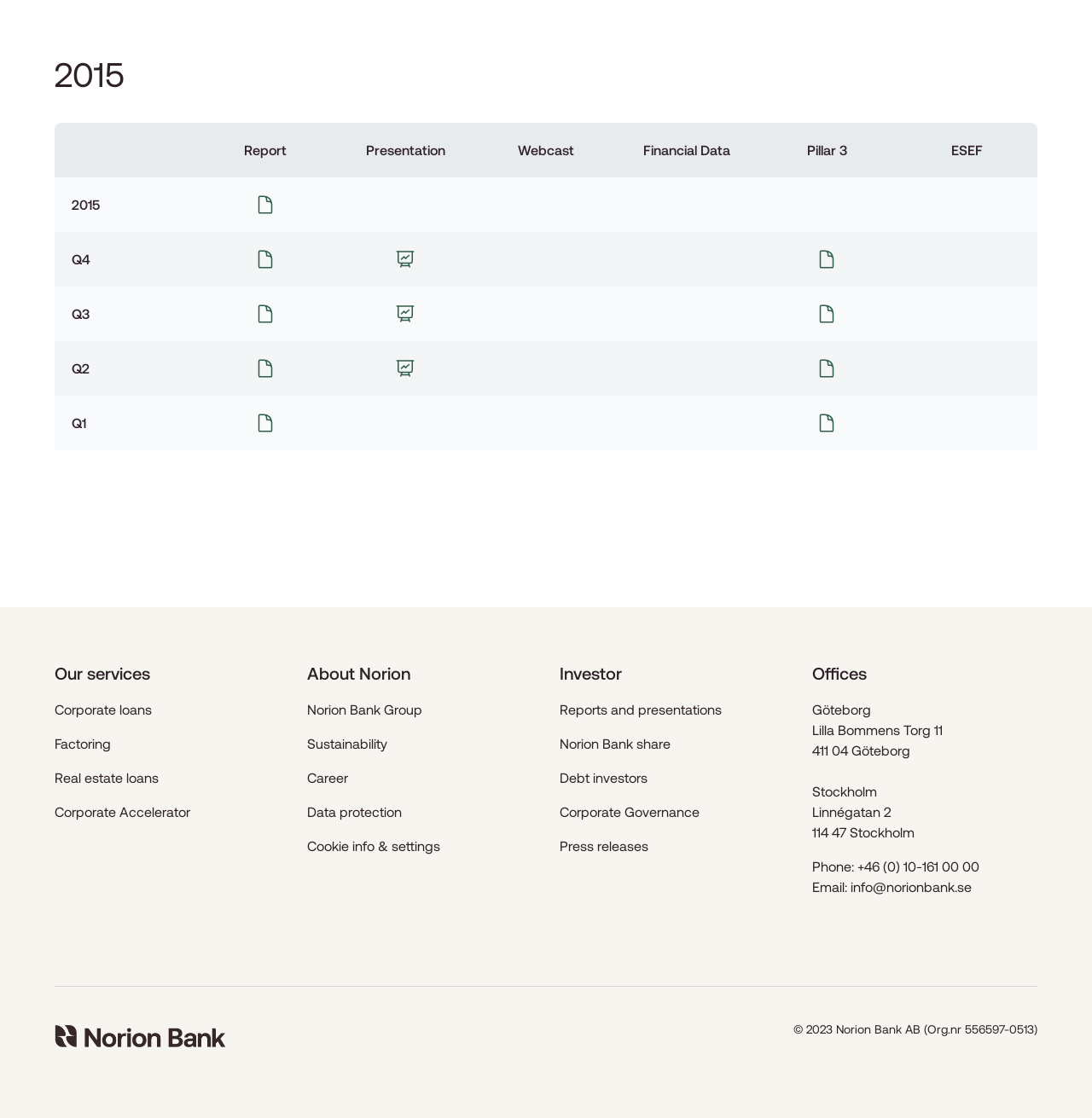Determine the bounding box coordinates of the region to click in order to accomplish the following instruction: "Find offices in Stockholm". Provide the coordinates as four float numbers between 0 and 1, specifically [left, top, right, bottom].

[0.744, 0.701, 0.803, 0.715]